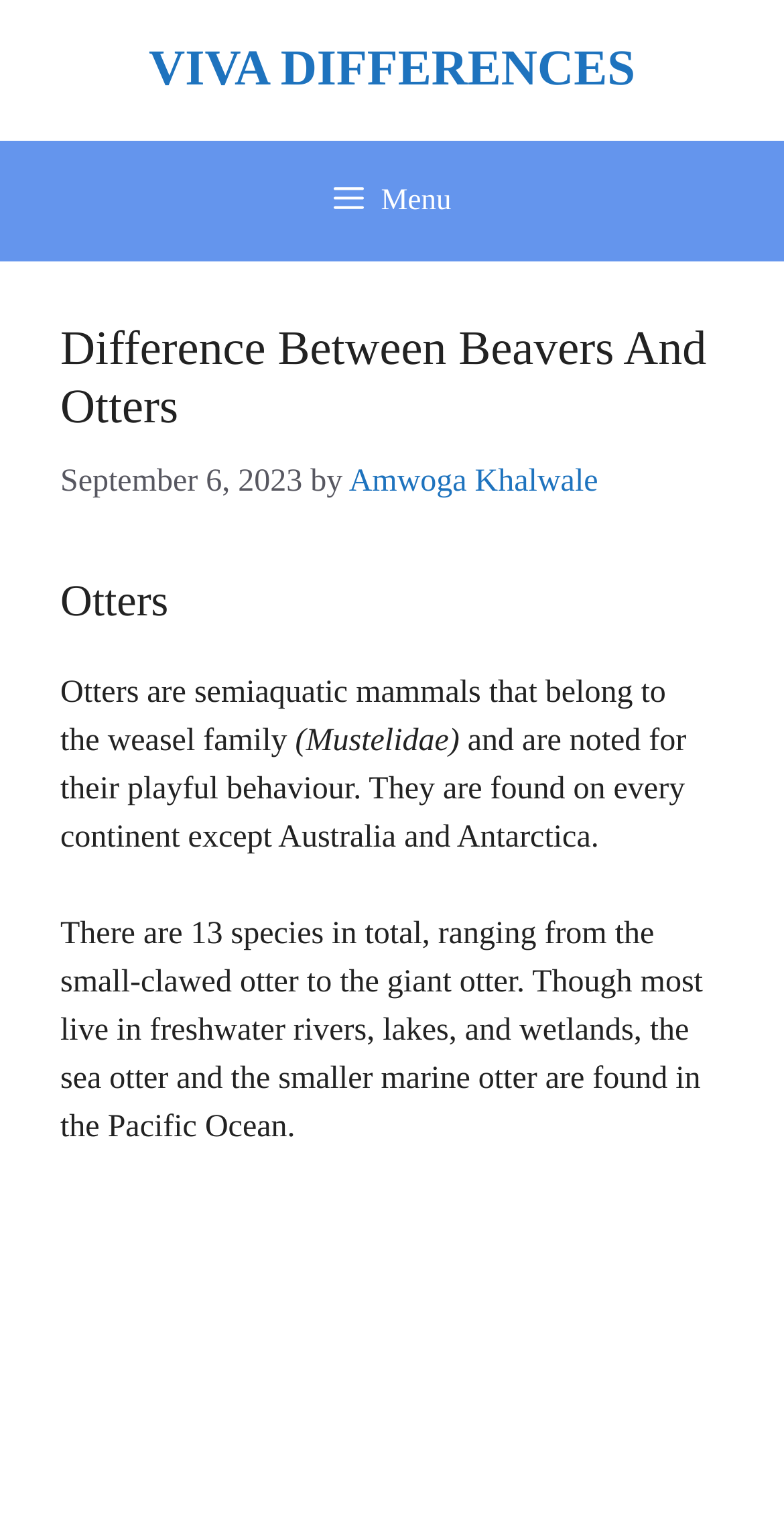Please find the bounding box for the following UI element description. Provide the coordinates in (top-left x, top-left y, bottom-right x, bottom-right y) format, with values between 0 and 1: Contact Us

None